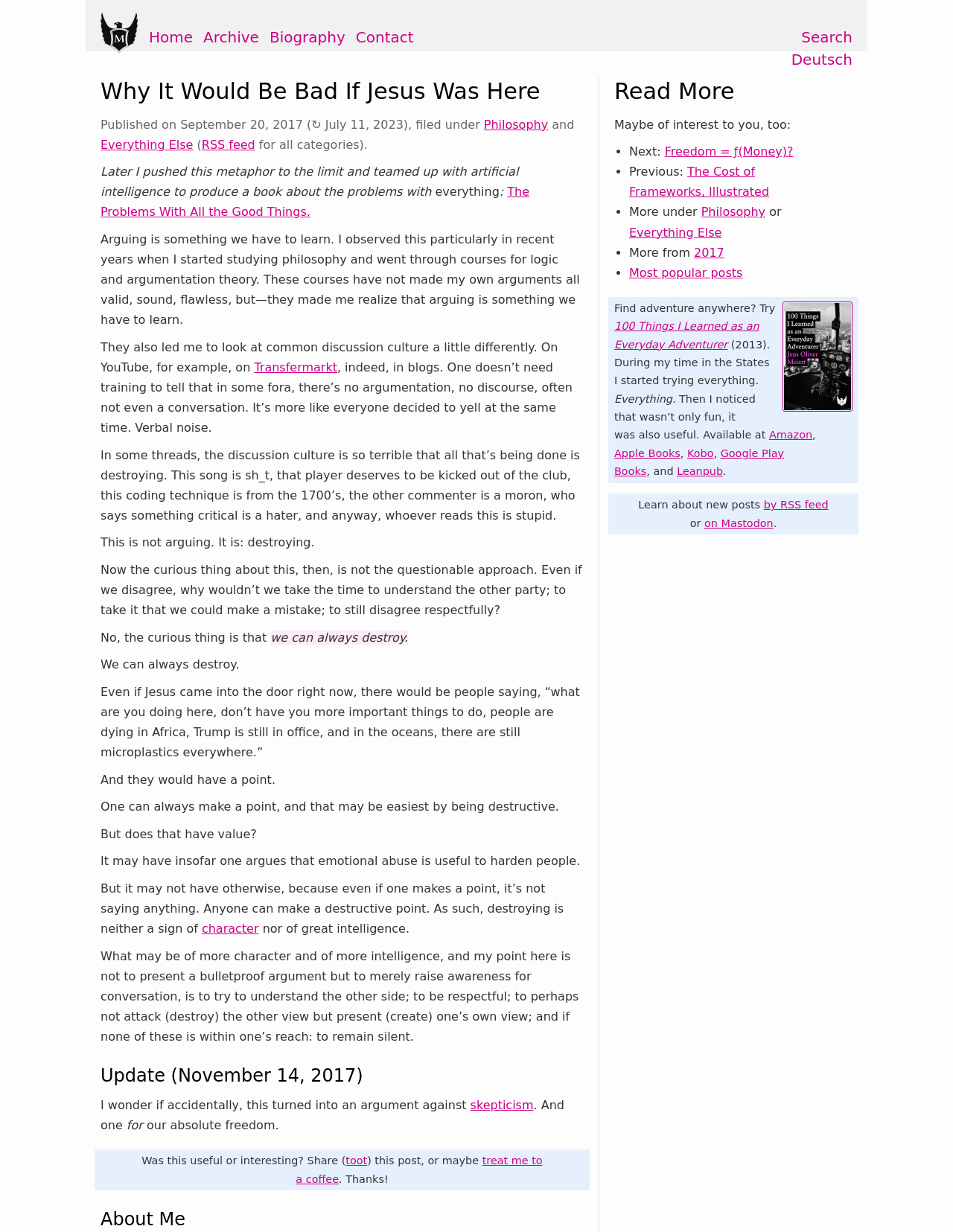Please provide a one-word or phrase answer to the question: 
What is the title of the book mentioned in the post?

The Problems With All the Good Things